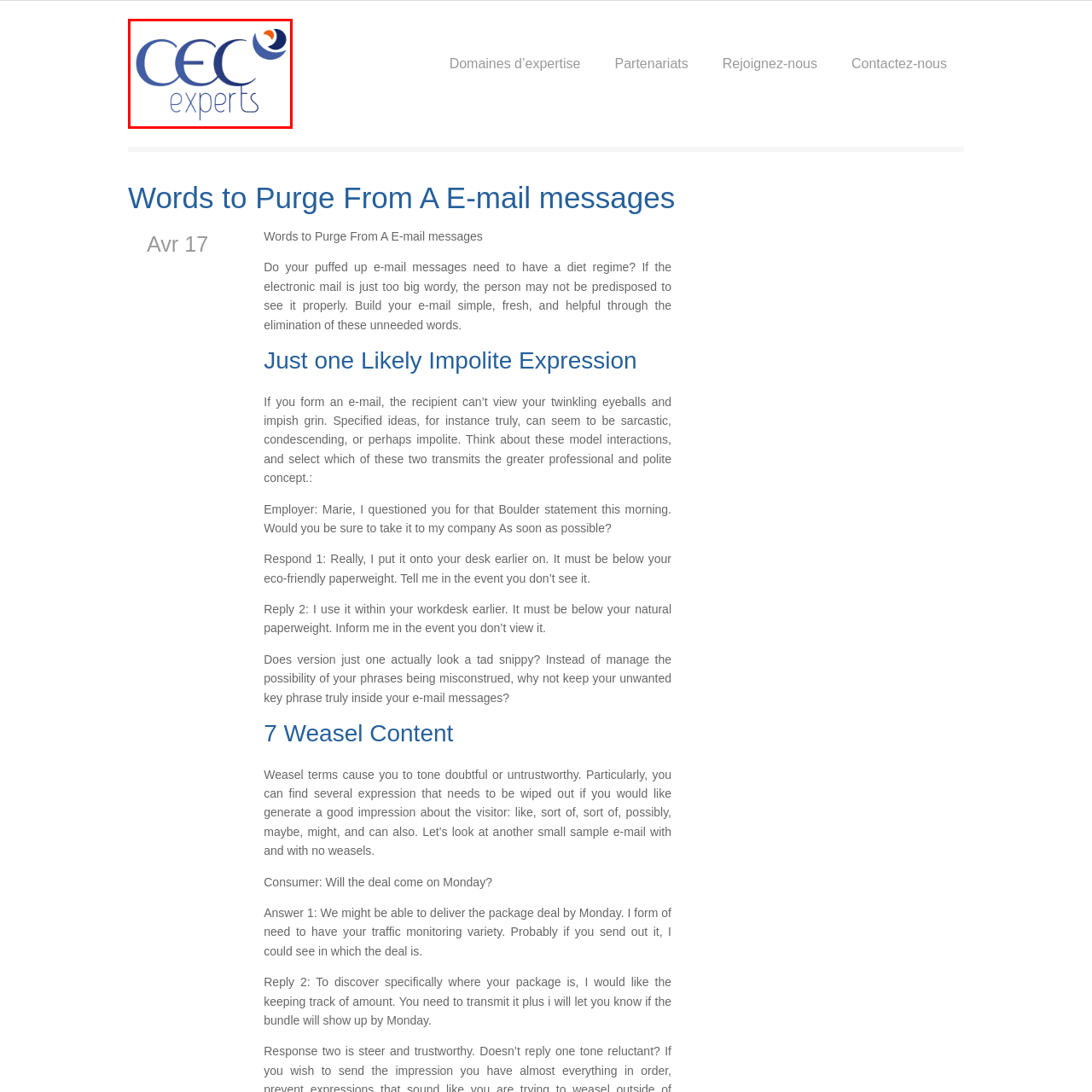Refer to the image enclosed in the red bounding box, then answer the following question in a single word or phrase: What does the logo reflect?

Commitment to clarity, efficiency, and expertise